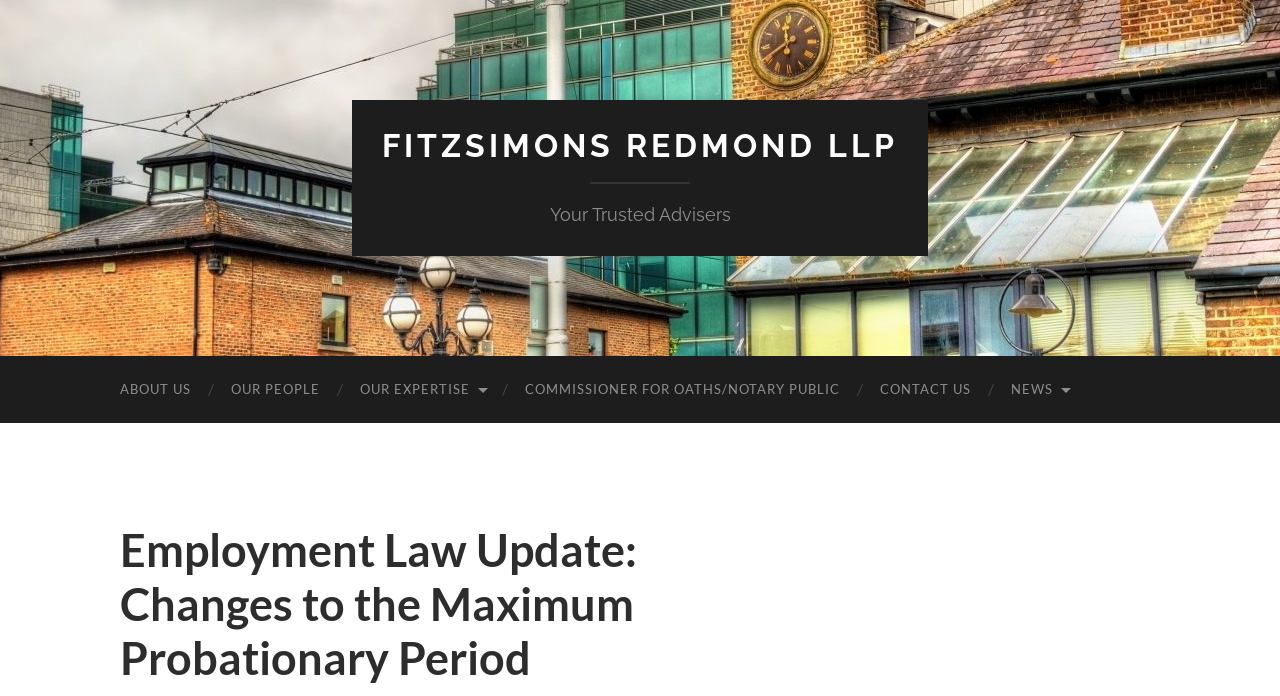Use the information in the screenshot to answer the question comprehensively: What is the topic of the current article?

The topic of the current article can be found in the heading section of the webpage, where it is written as 'Employment Law Update: Changes to the Maximum Probationary Period'.